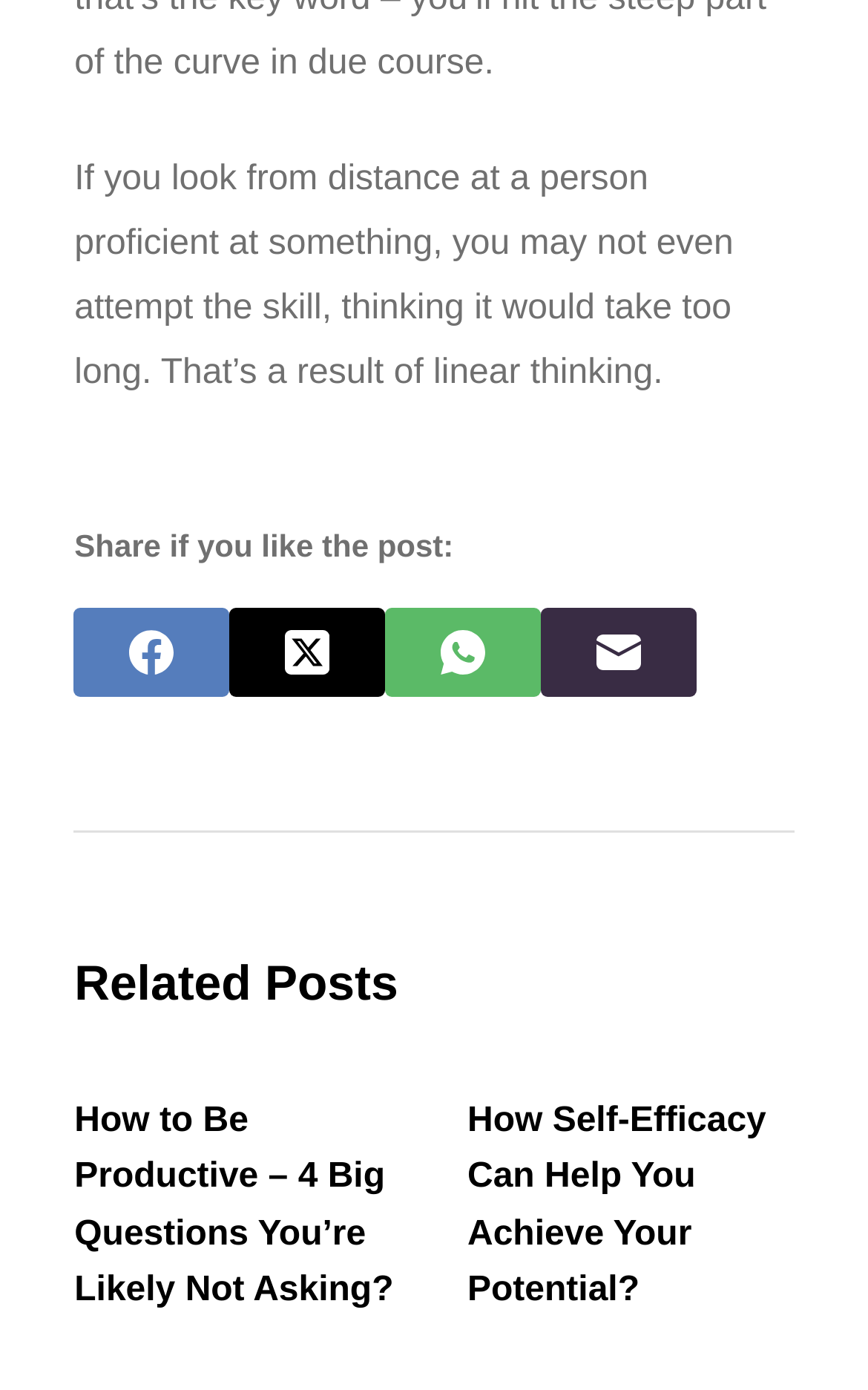Respond to the question below with a single word or phrase:
What is the purpose of the links at the top?

Sharing the post